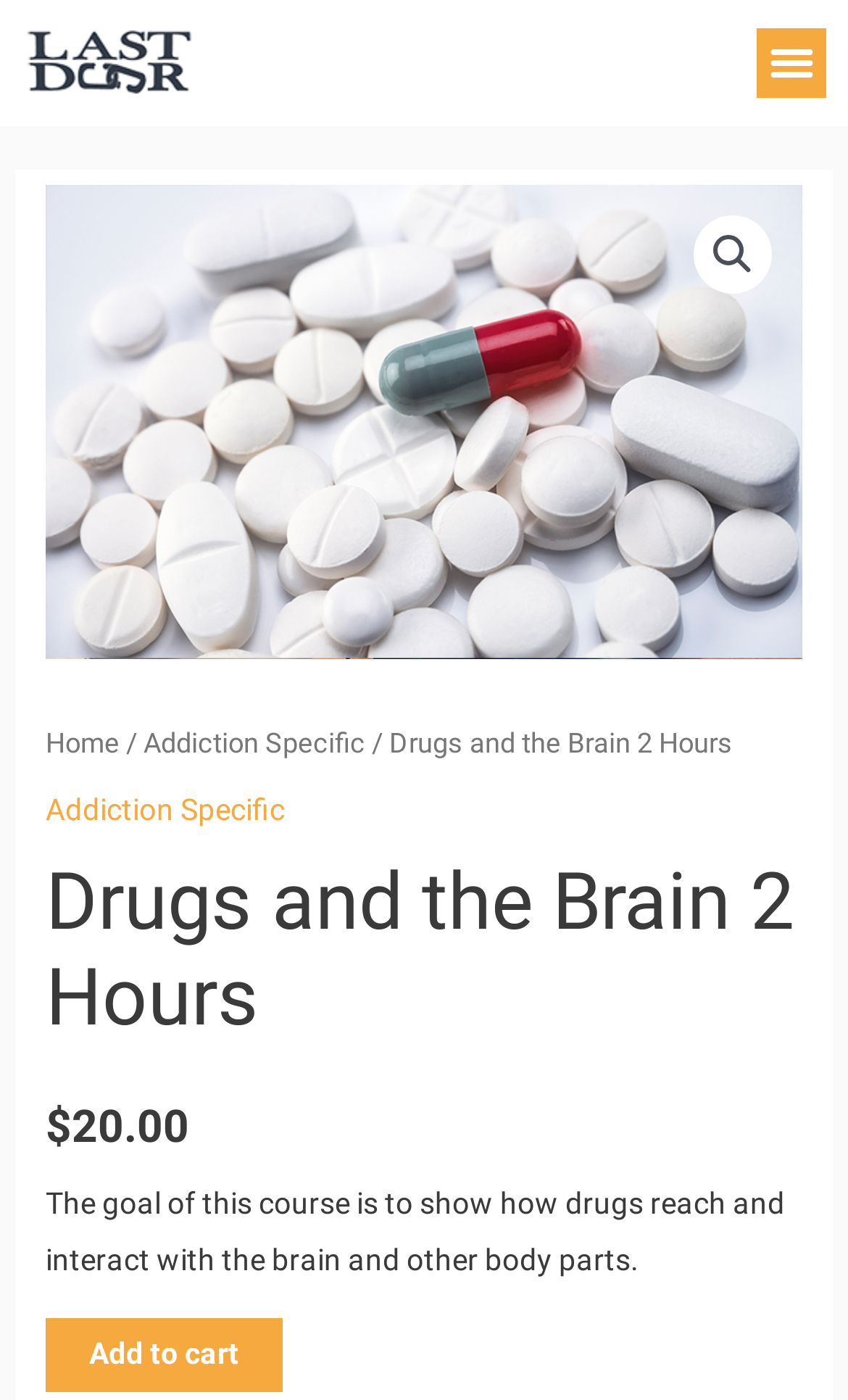Generate a comprehensive description of the webpage.

The webpage is about a 2-hour online training course called "Drugs and the Brain" for Mental Health and Addictions Workers. At the top left, there is a link, and on the top right, there is a menu toggle button with a search icon. Below the menu toggle button, there is a link to the course title "Drugs and the Brain Continuing Education" accompanied by an image. 

Underneath, there is a breadcrumb navigation section showing the path "Home / Addiction Specific / Drugs and the Brain 2 Hours". Below the breadcrumb, there is another link to "Addiction Specific". 

The main content of the webpage starts with a heading "Drugs and the Brain 2 Hours" followed by the course price, "$20.00". A brief course description is provided, stating that the goal of the course is to show how drugs interact with the brain and other body parts. 

On the right side of the course description, there is a section to input the course quantity. At the bottom, there is an "Add to cart" button.